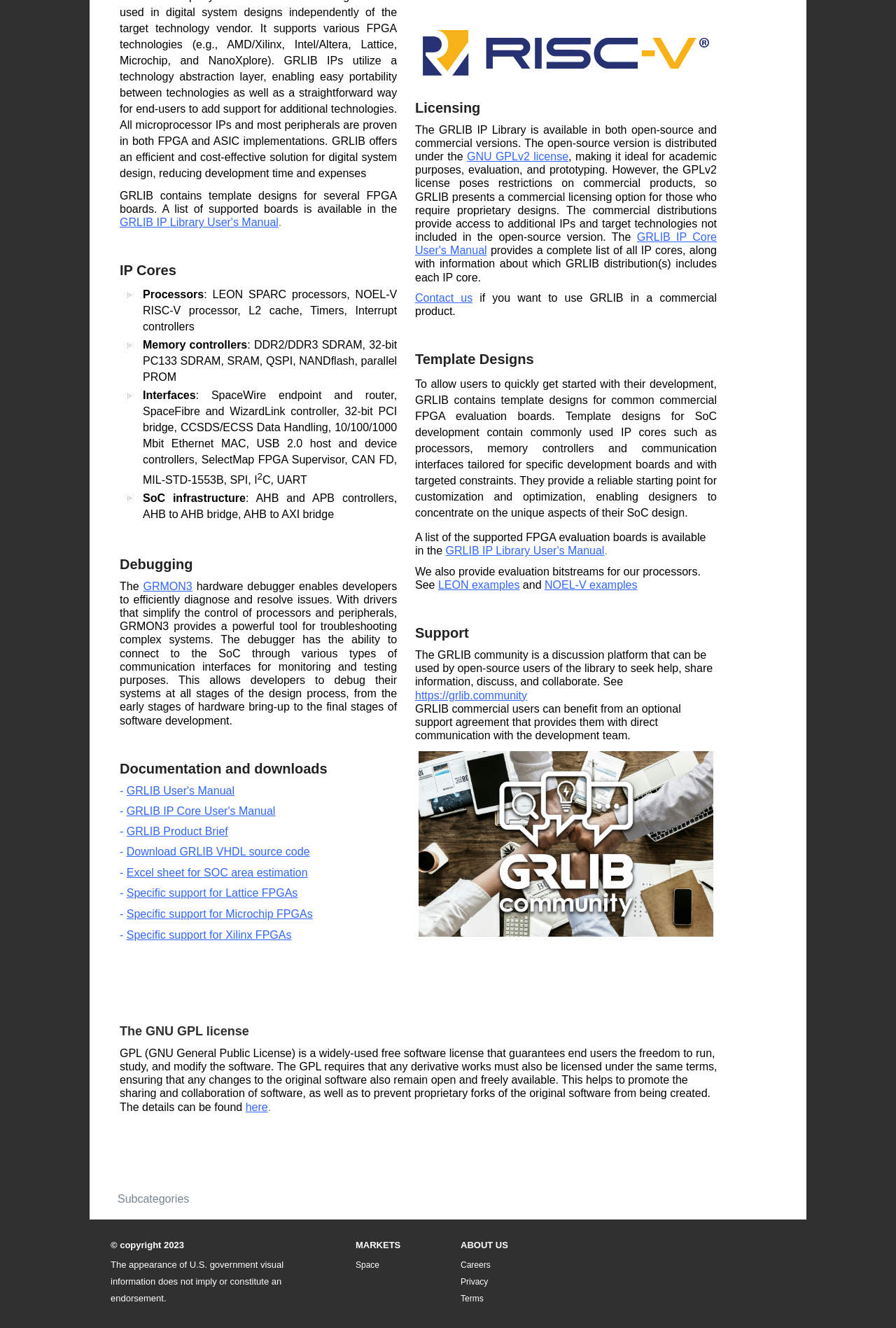Mark the bounding box of the element that matches the following description: "GRLIB User's Manual".

[0.141, 0.591, 0.262, 0.6]